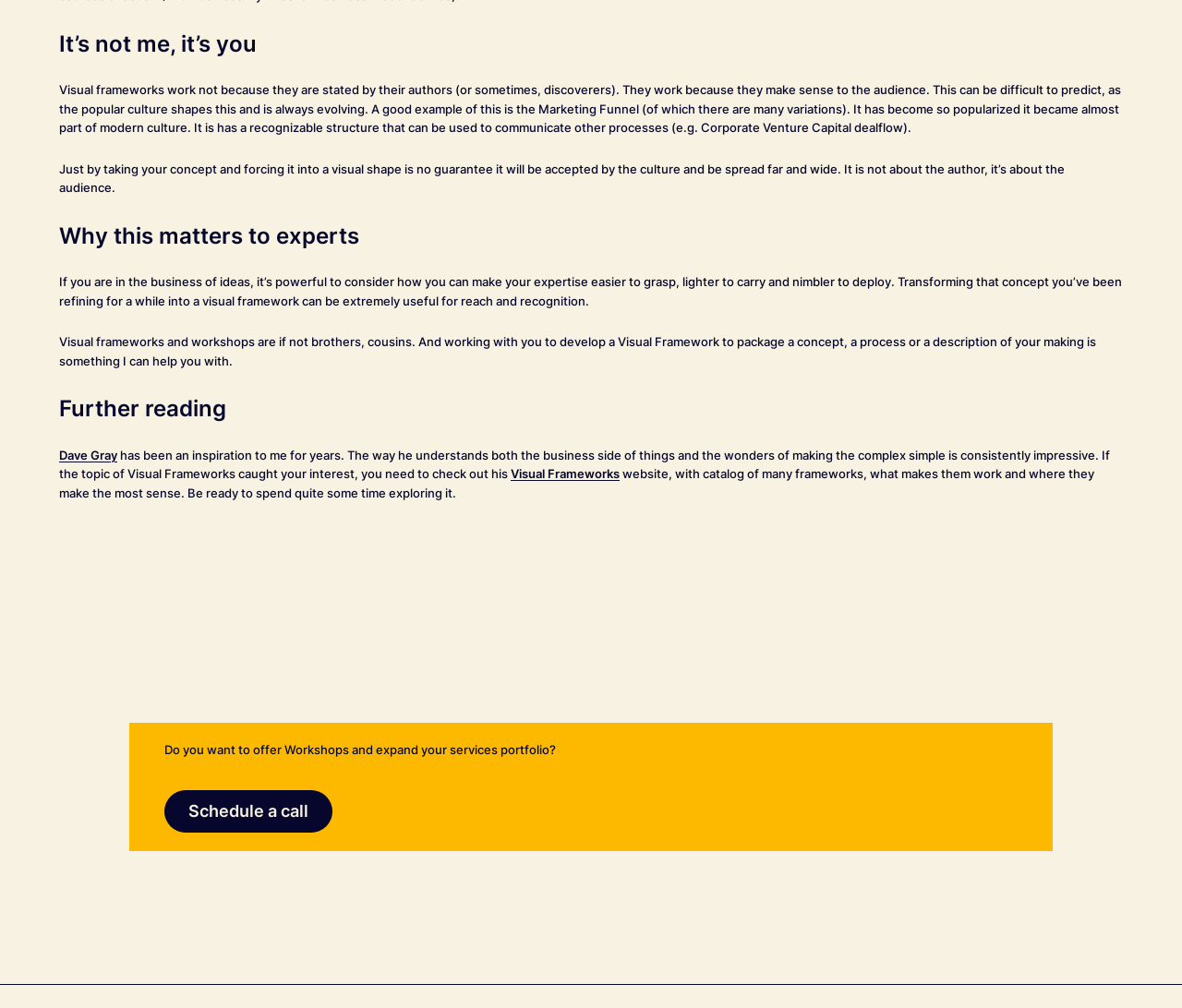Using the provided element description "Schedule a call", determine the bounding box coordinates of the UI element.

[0.139, 0.784, 0.281, 0.826]